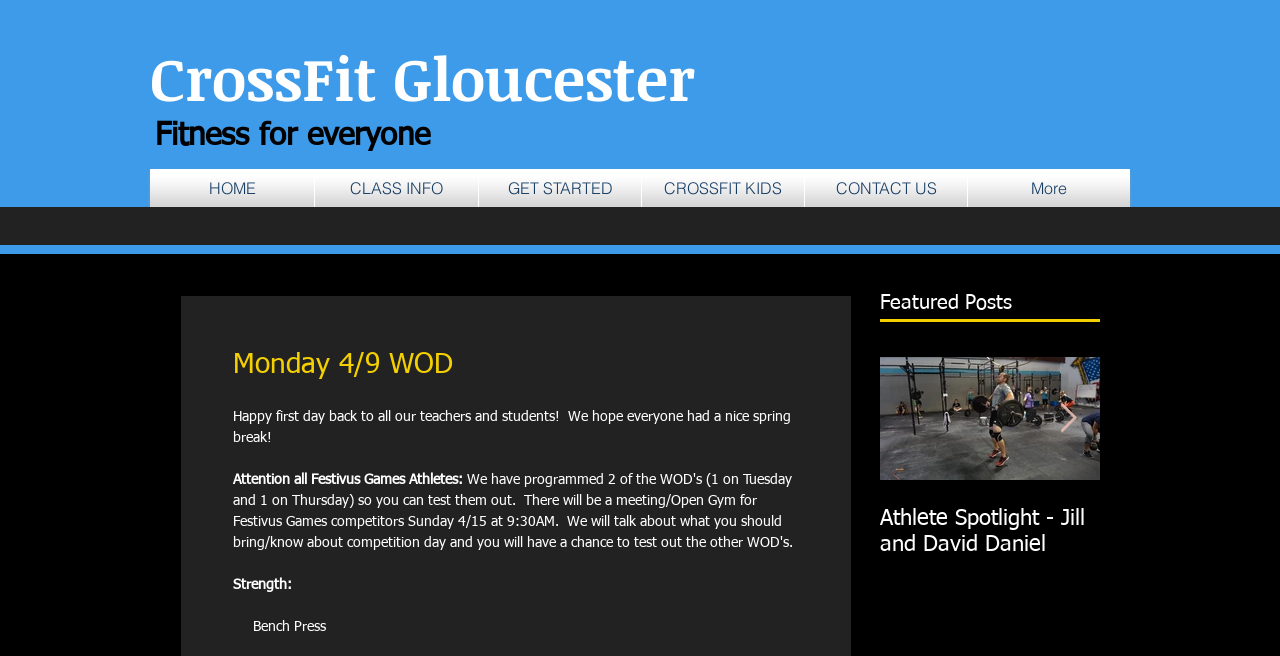Describe all the key features of the webpage in detail.

The webpage appears to be a fitness-related website, specifically CrossFit Gloucester, with a focus on the Monday 4/9 WOD (Workout of the Day). At the top, there is a heading with the website's name, "CrossFit Gloucester", accompanied by a link to the same. Below this, there is a static text element with the phrase "Fitness for everyone".

To the right of the website's name, there is a navigation menu labeled "Site" with several links, including "HOME", "CLASS INFO", "GET STARTED", "CROSSFIT KIDS", and "CONTACT US". The menu also has a "More" option, which expands to reveal the current page's title, "Monday 4/9 WOD".

The main content of the page is divided into two sections. The first section has a heading with the same title as the page, "Monday 4/9 WOD". Below this, there are three static text elements. The first text element welcomes teachers and students back from spring break, while the second text element addresses Festivus Games Athletes and mentions that two WODs have been programmed. The third text element appears to be related to a strength exercise, specifically bench press.

The second section of the main content is labeled "Featured Posts" and contains a list of posts. The first post is titled "Athlete Spotlight - Jill and David Daniel" and features an image. Below the image, there is an article with a link to the same post title. At the bottom of this section, there is a "Next Item" button with an accompanying image.

Overall, the webpage appears to be a fitness-focused website with a emphasis on CrossFit workouts and community news.